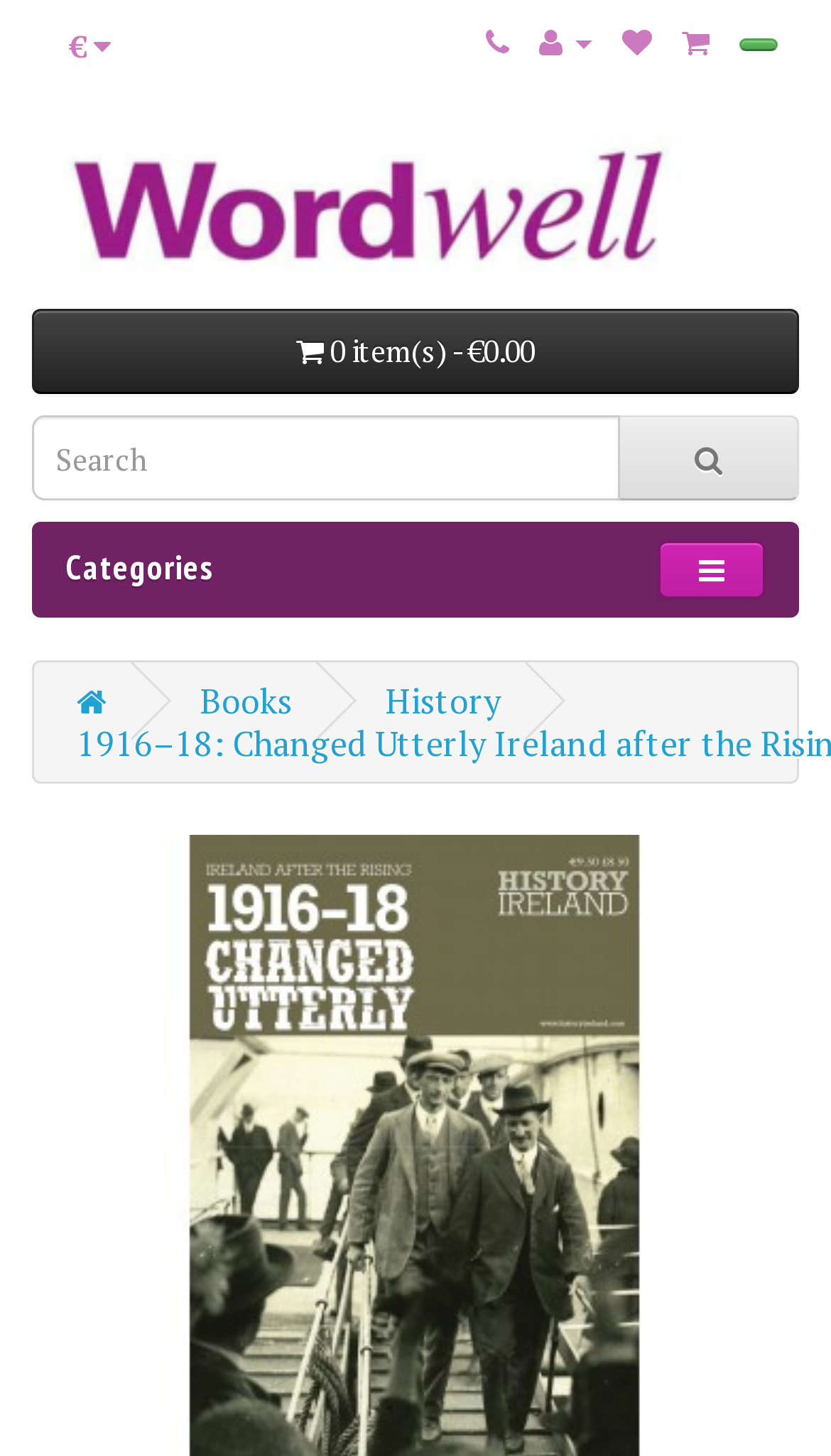Provide a brief response using a word or short phrase to this question:
What is the name of the bookstore?

Wordwell Books